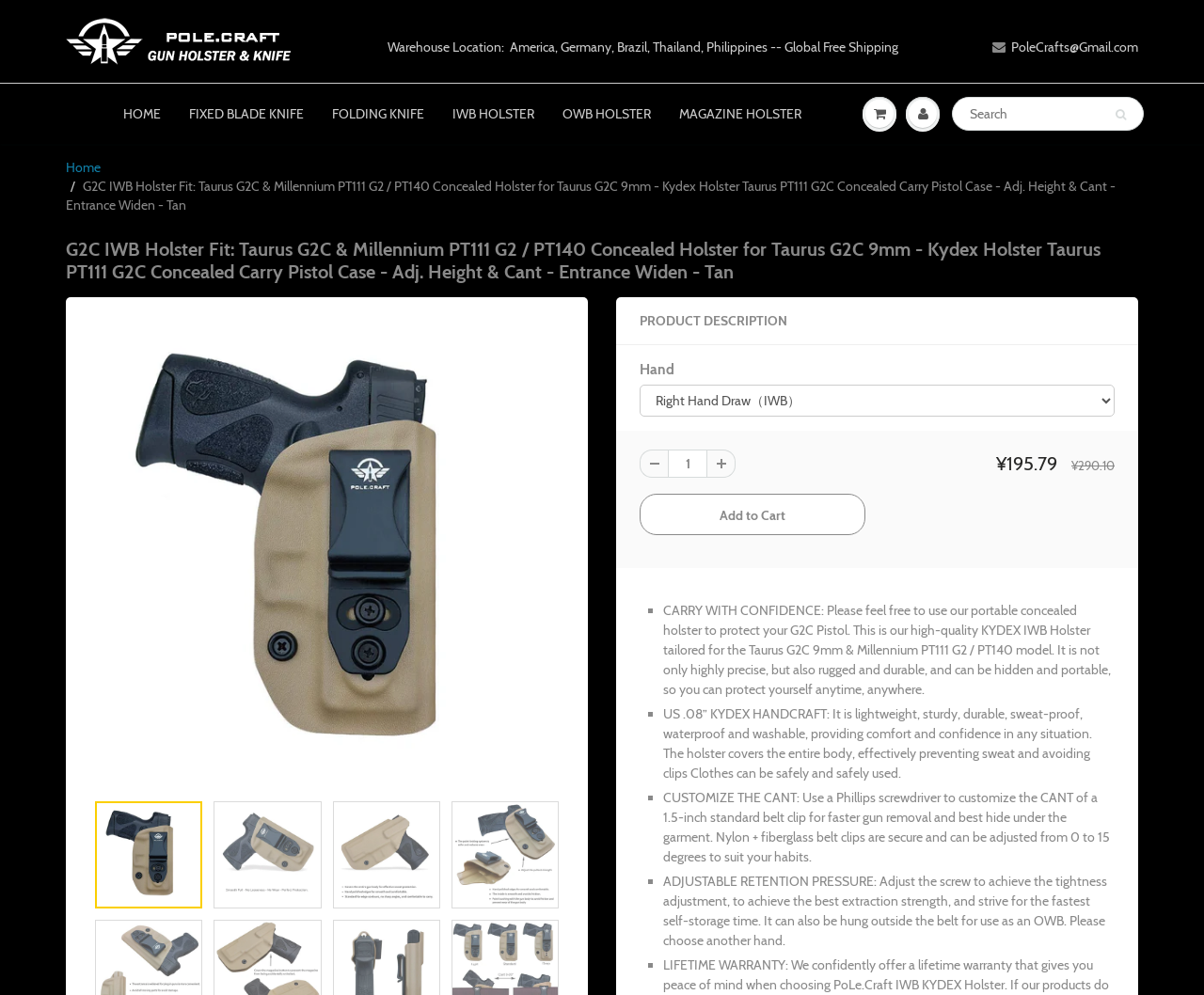What is the material of the holster?
Please use the image to provide a one-word or short phrase answer.

KYDEX